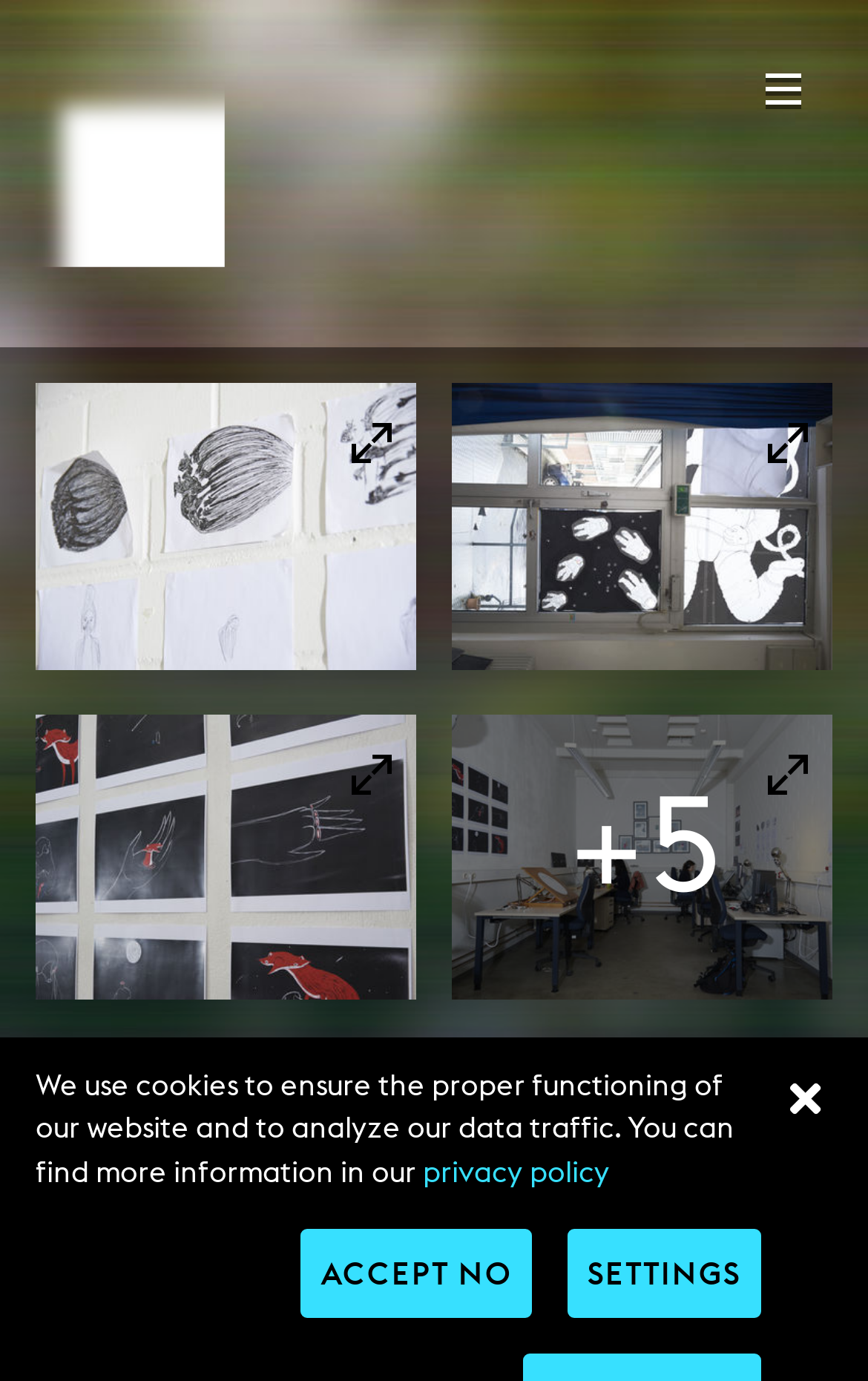What is the purpose of the button 'SETTINGS'?
Answer the question with a single word or phrase derived from the image.

To configure settings